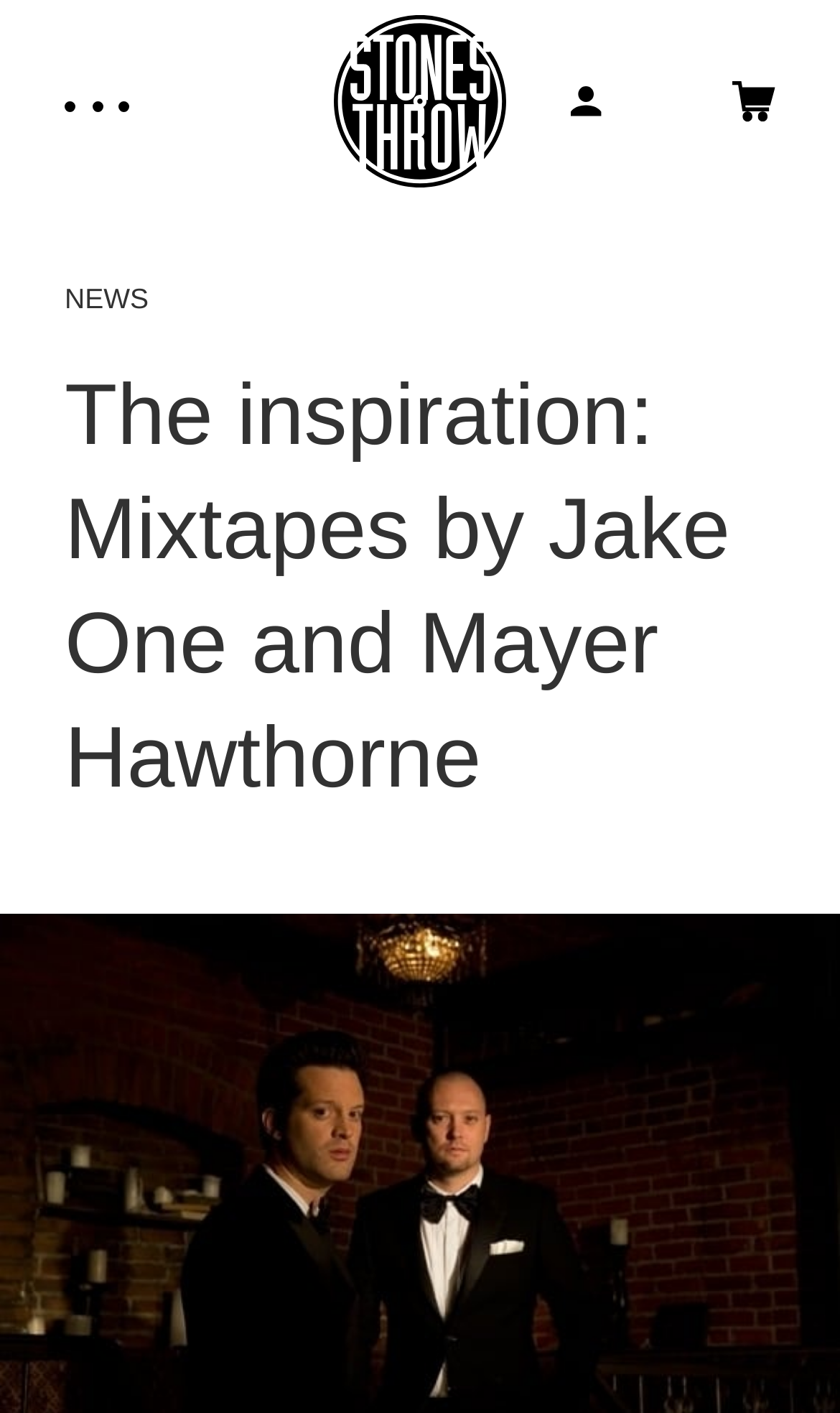Answer the question below using just one word or a short phrase: 
How many artists are listed on the page?

7